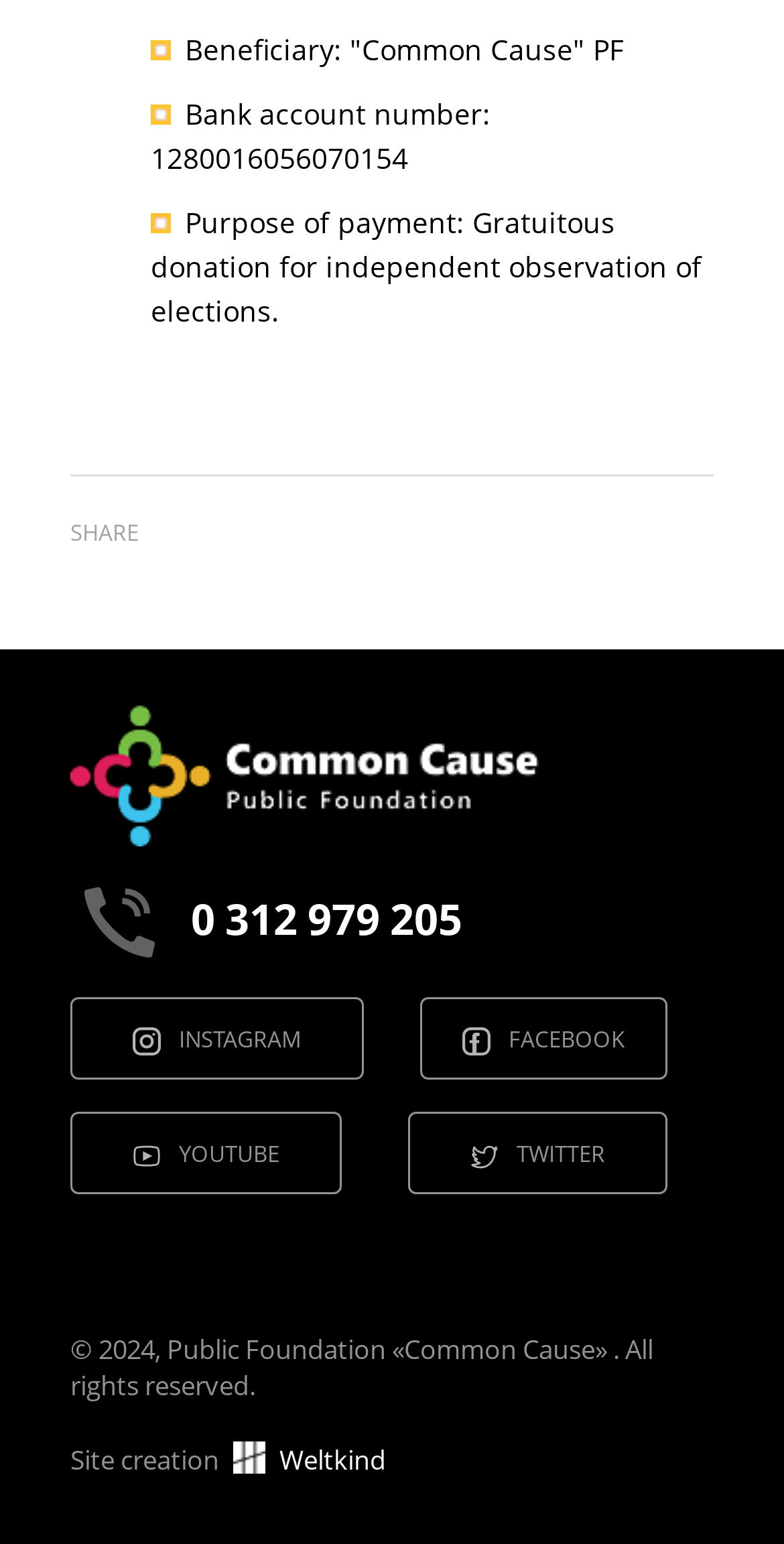What is the beneficiary of the payment?
Examine the image and give a concise answer in one word or a short phrase.

Common Cause